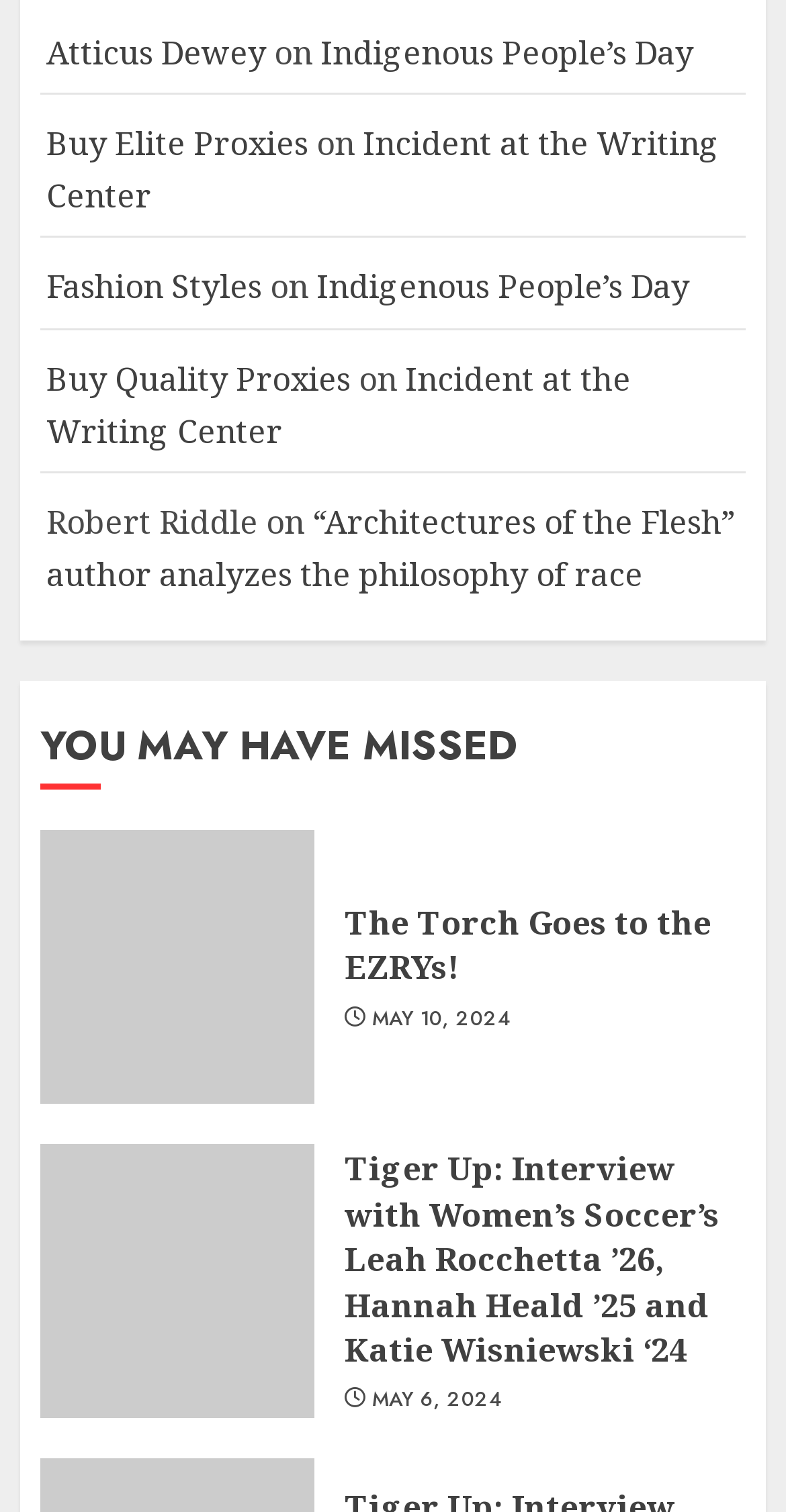What is the date of the third news item? Look at the image and give a one-word or short phrase answer.

MAY 10, 2024